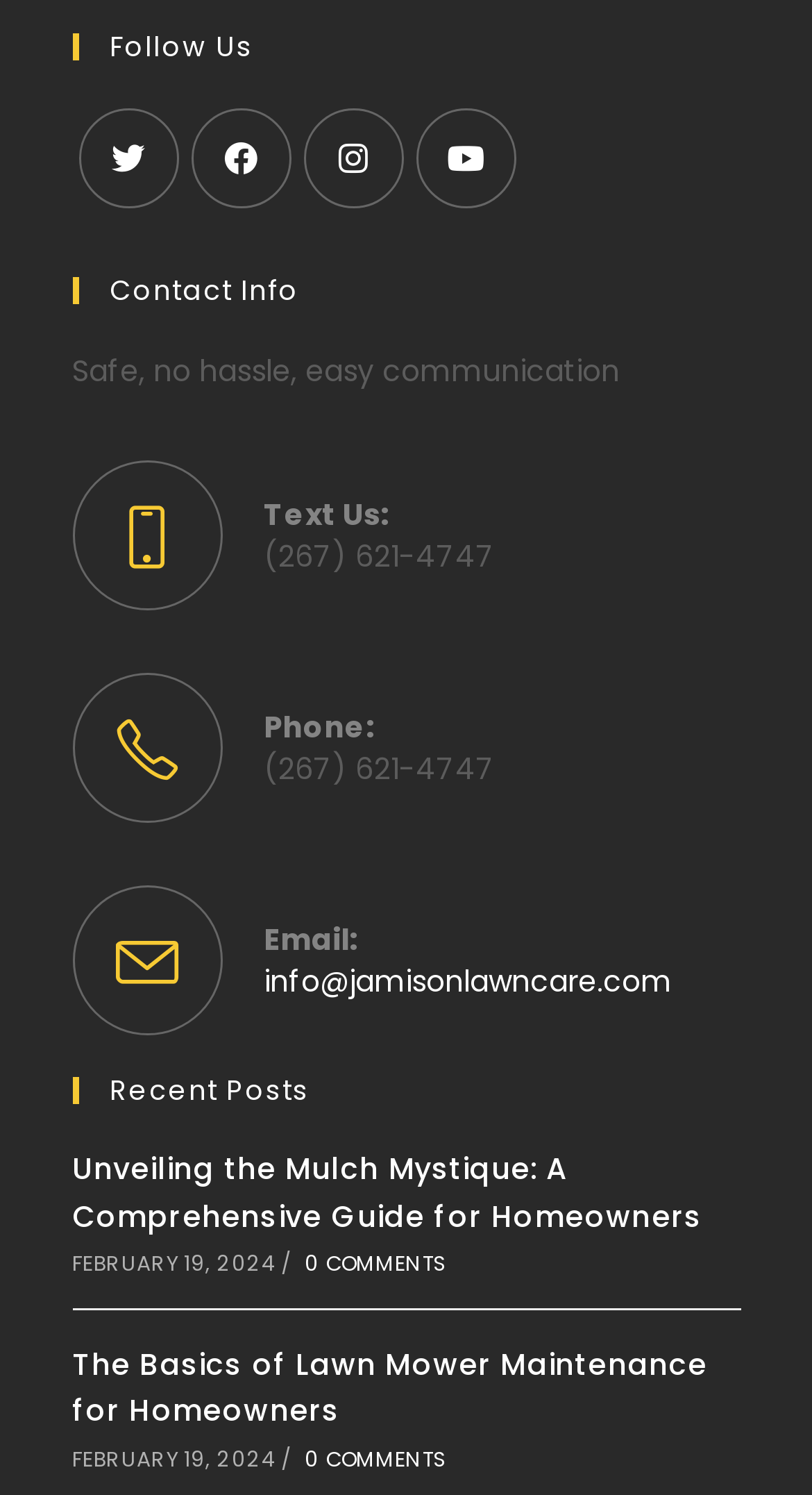Locate the bounding box coordinates of the clickable region to complete the following instruction: "Follow us on Facebook."

[0.235, 0.072, 0.358, 0.139]